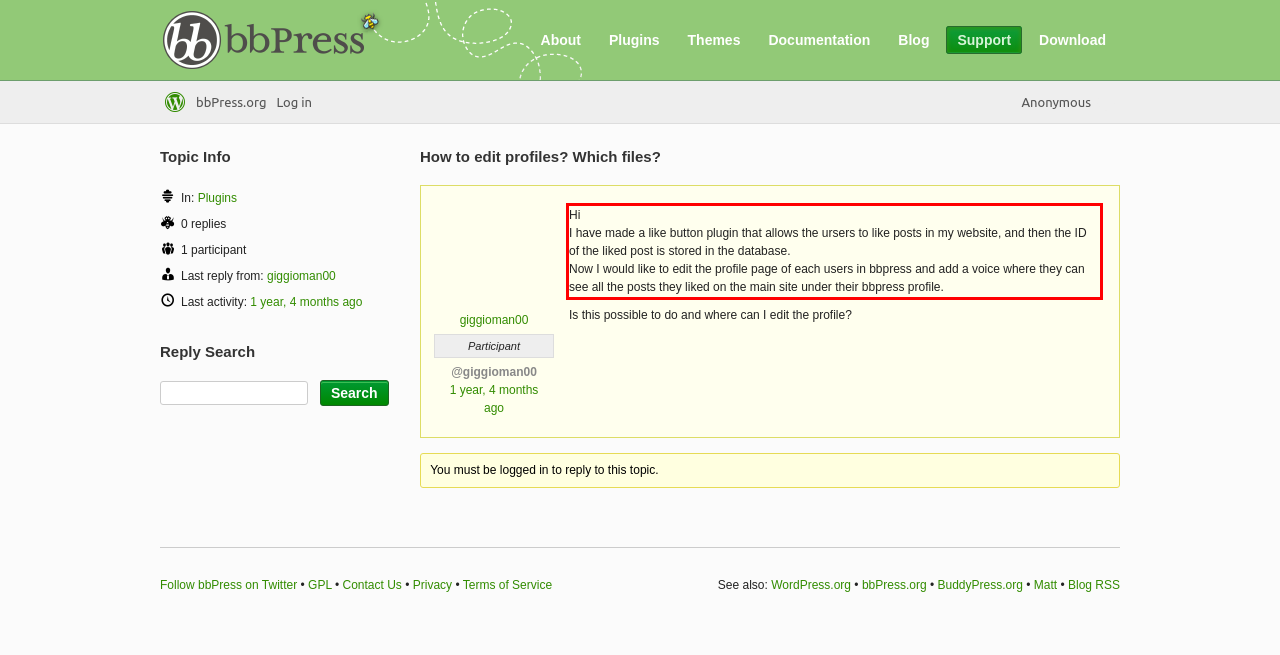From the screenshot of the webpage, locate the red bounding box and extract the text contained within that area.

Hi I have made a like button plugin that allows the ursers to like posts in my website, and then the ID of the liked post is stored in the database. Now I would like to edit the profile page of each users in bbpress and add a voice where they can see all the posts they liked on the main site under their bbpress profile.